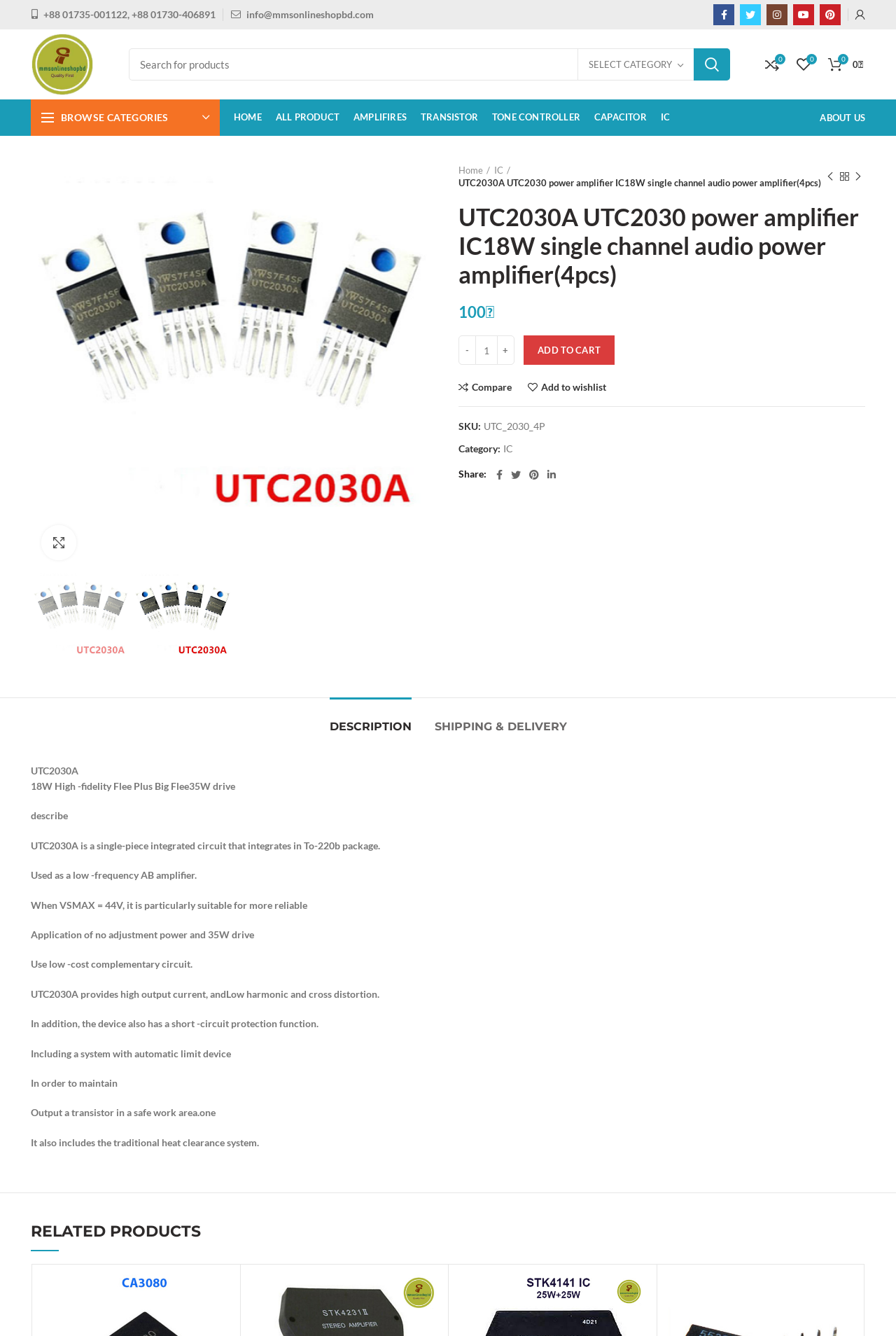Specify the bounding box coordinates of the area that needs to be clicked to achieve the following instruction: "Search for products".

[0.144, 0.036, 0.815, 0.06]